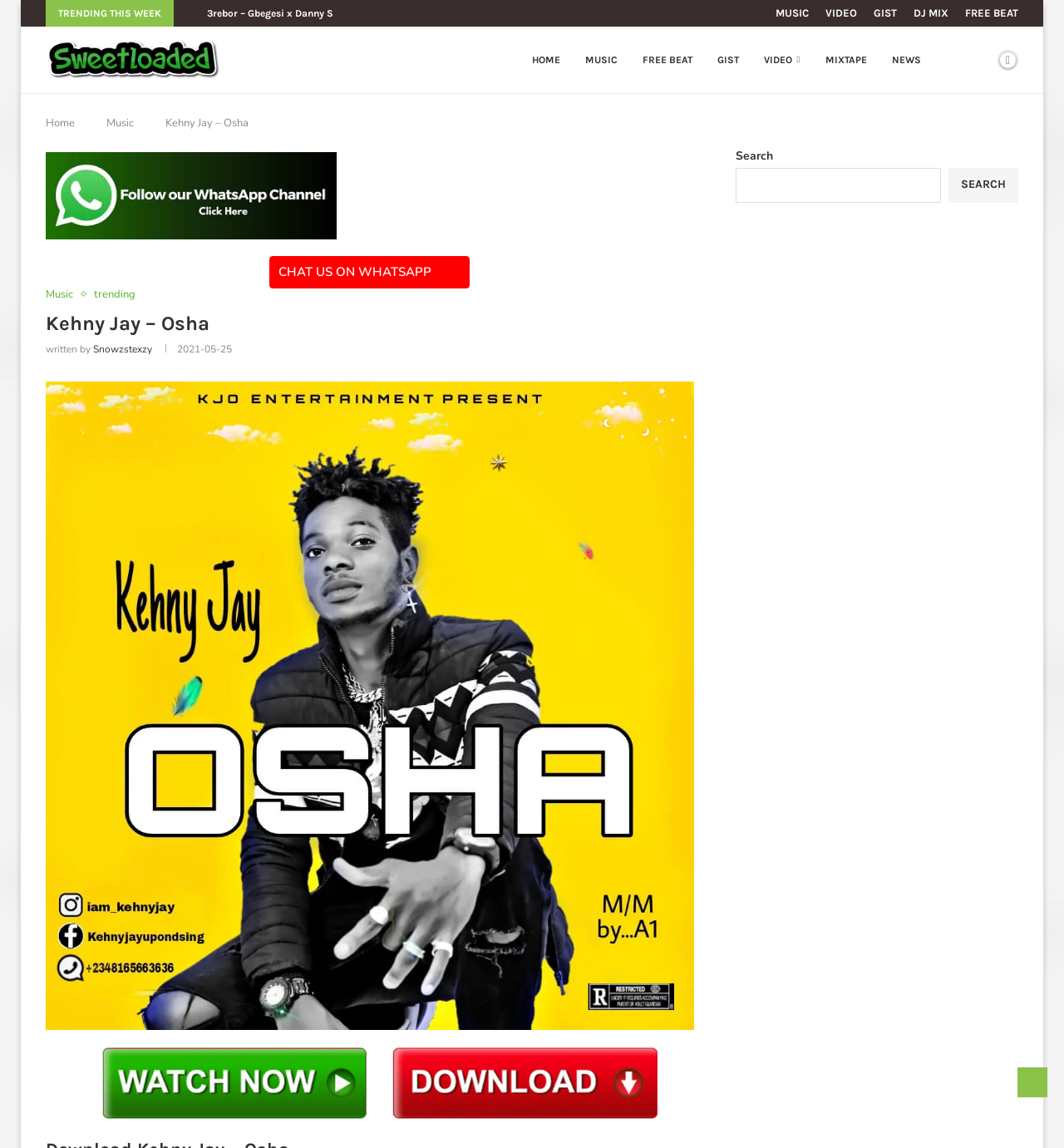Please mark the bounding box coordinates of the area that should be clicked to carry out the instruction: "Listen to 'Kehny Jay – Osha'".

[0.043, 0.332, 0.652, 0.897]